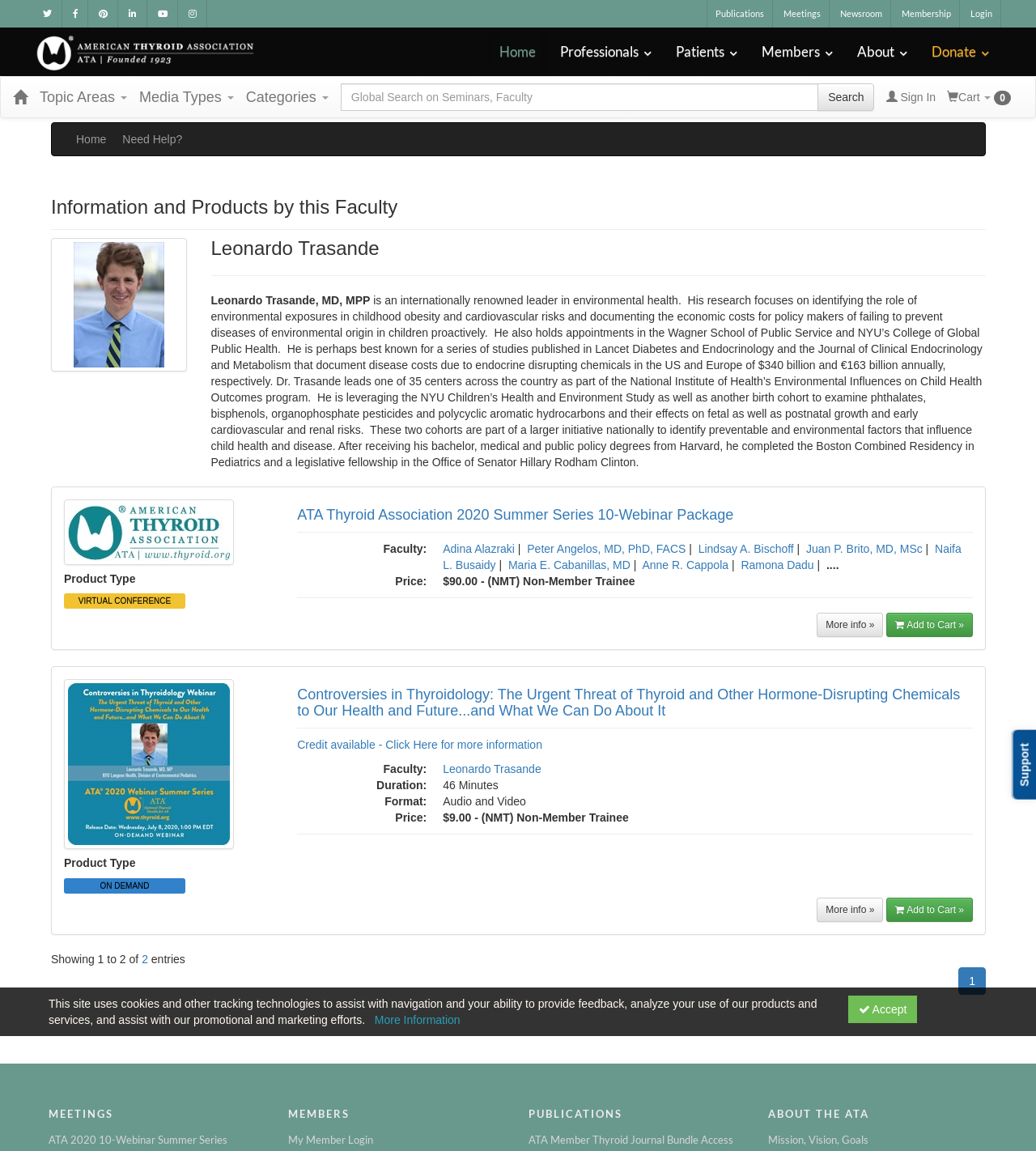Determine the bounding box for the described UI element: "Modified - street".

None